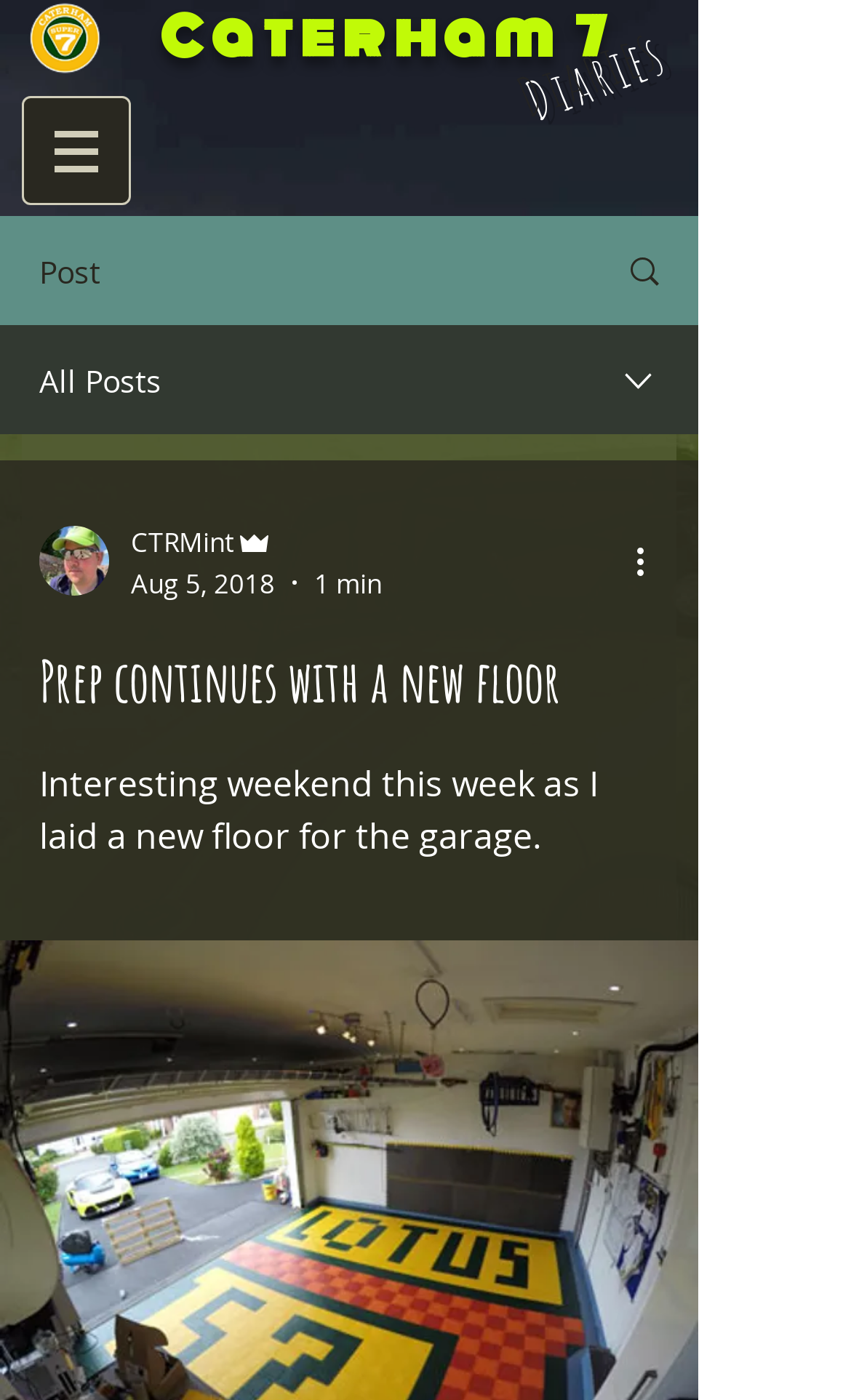What is the author of the article?
Please answer the question with a detailed response using the information from the screenshot.

I found the author's name by looking at the combobox element, which has a popup menu. Inside the combobox, I found a generic element with the text 'CTRMint', which is likely the author's name.